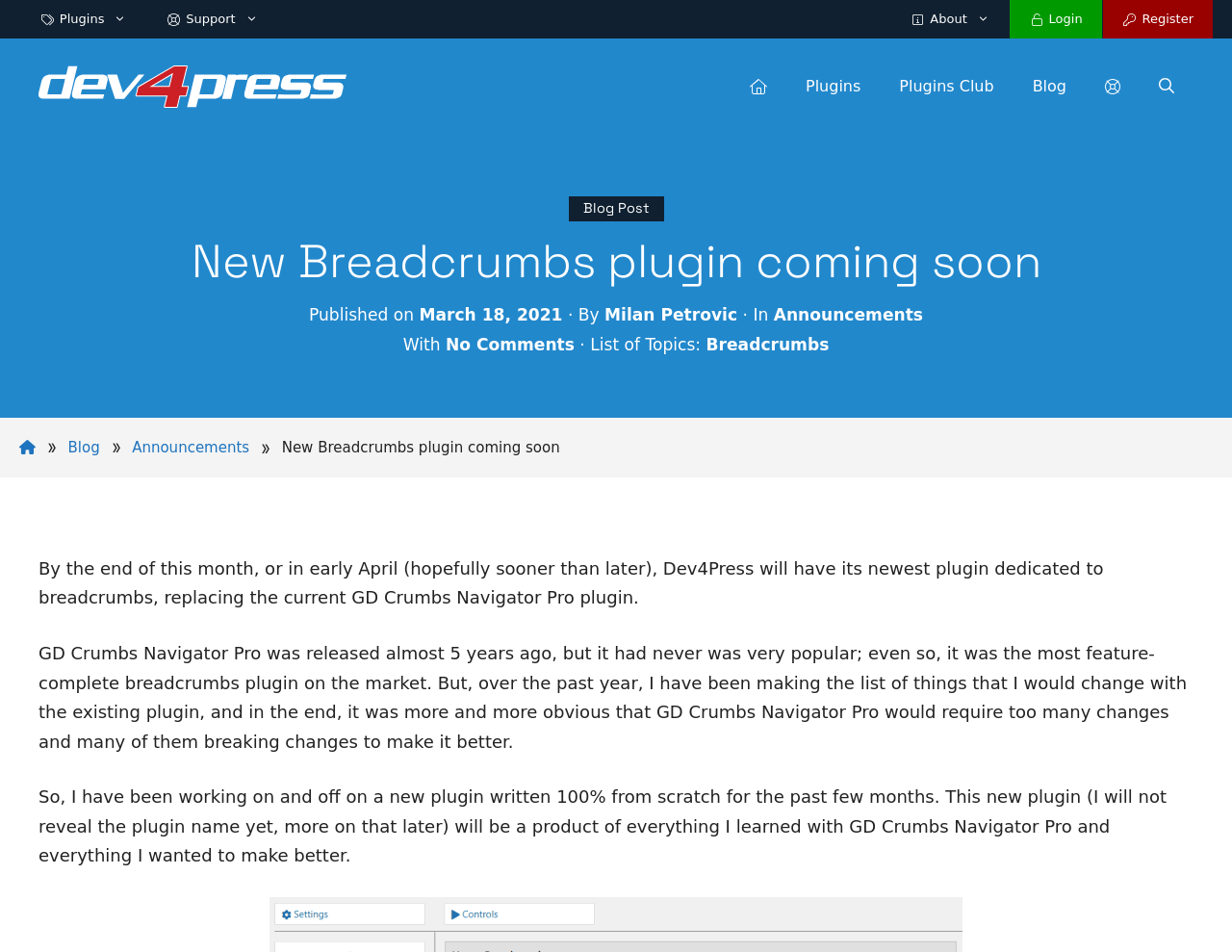Locate the bounding box coordinates of the clickable part needed for the task: "Click on the 'Milan Petrovic' link".

[0.491, 0.321, 0.598, 0.341]